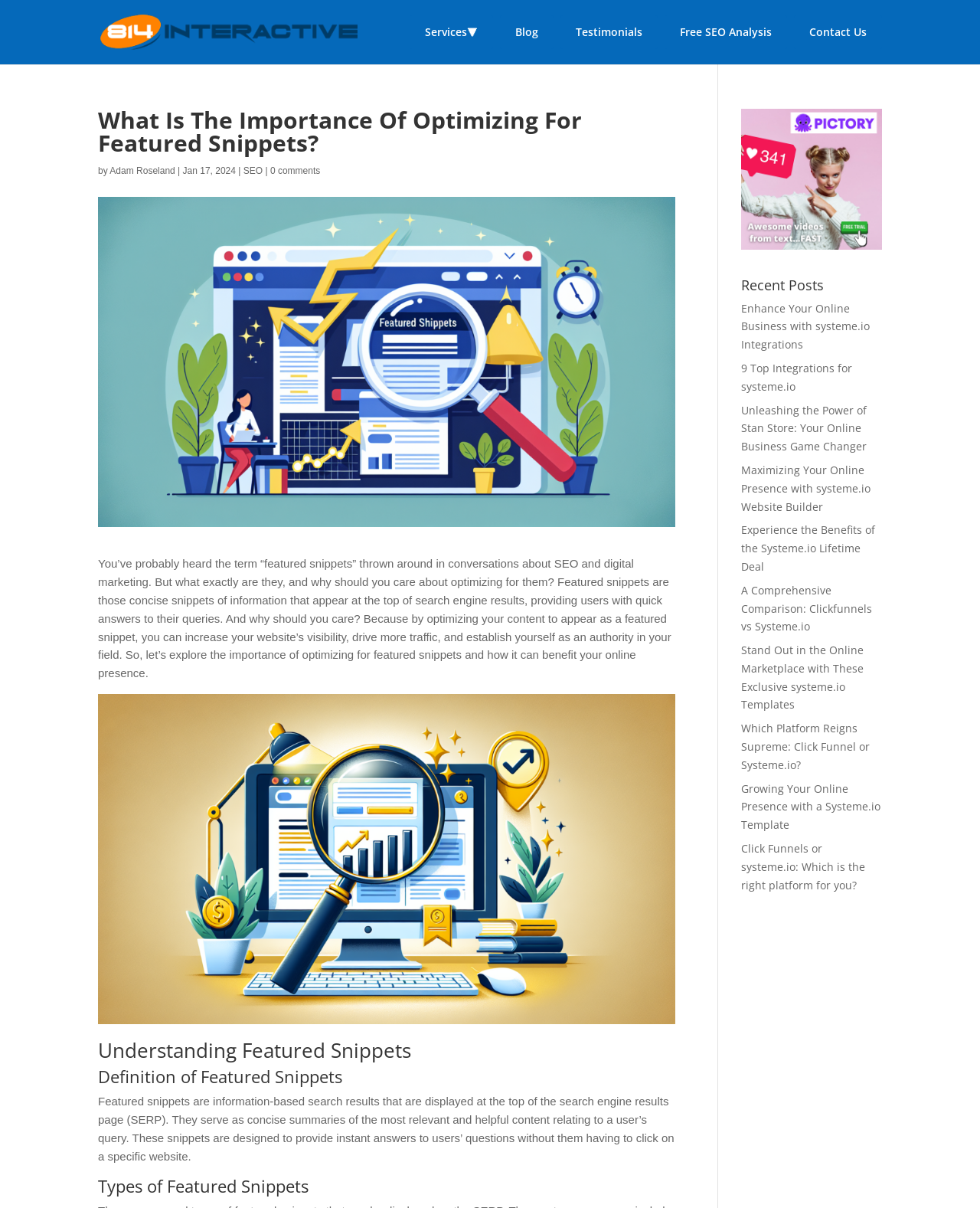Can you specify the bounding box coordinates for the region that should be clicked to fulfill this instruction: "Search for something".

[0.1, 0.0, 0.9, 0.001]